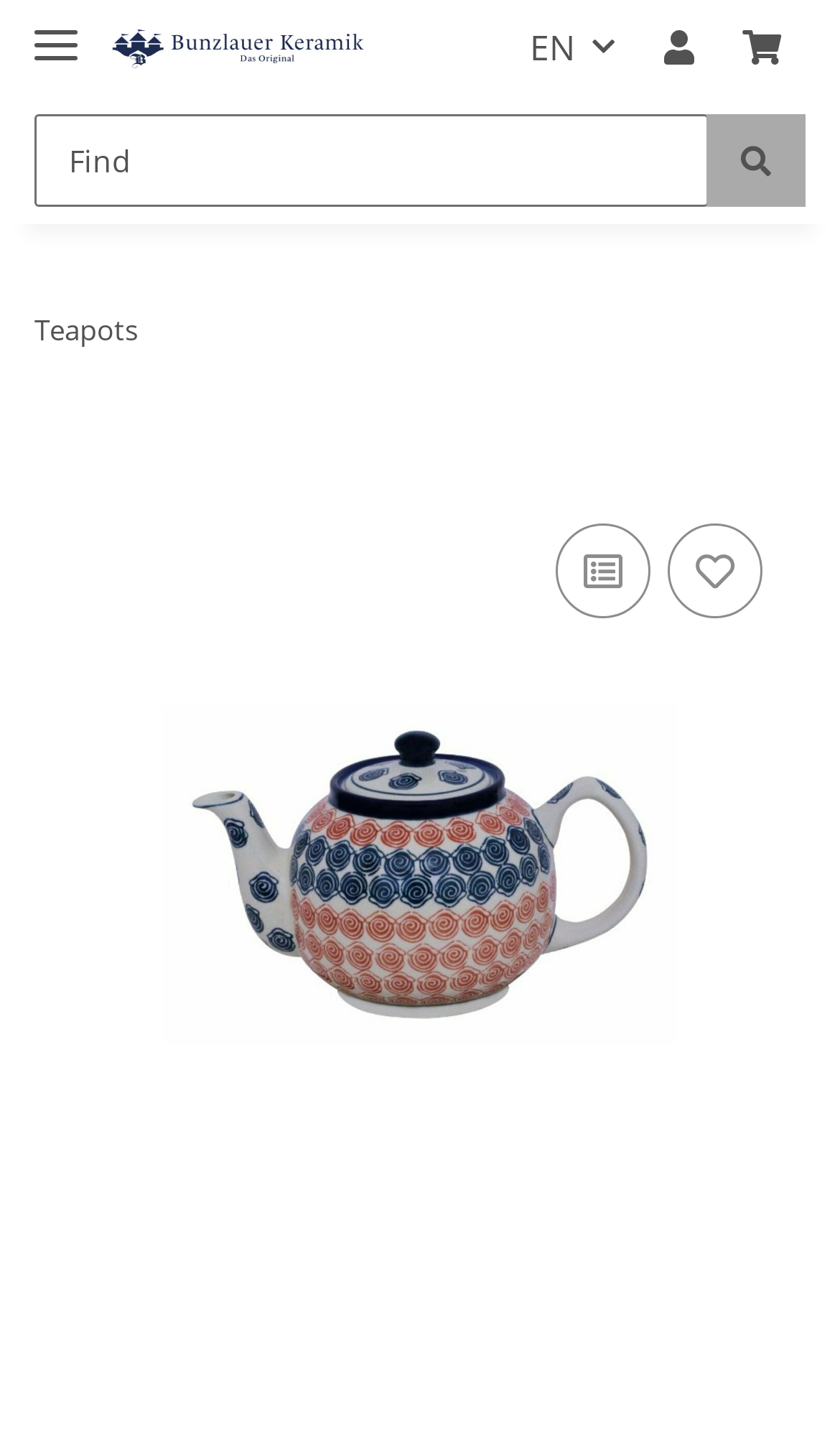Examine the screenshot and answer the question in as much detail as possible: What is the name of the website?

The name of the website can be found in the link element, which is 'BunzlauerKeramik.com'. This element is located at the top of the webpage and is a link to the website's homepage.